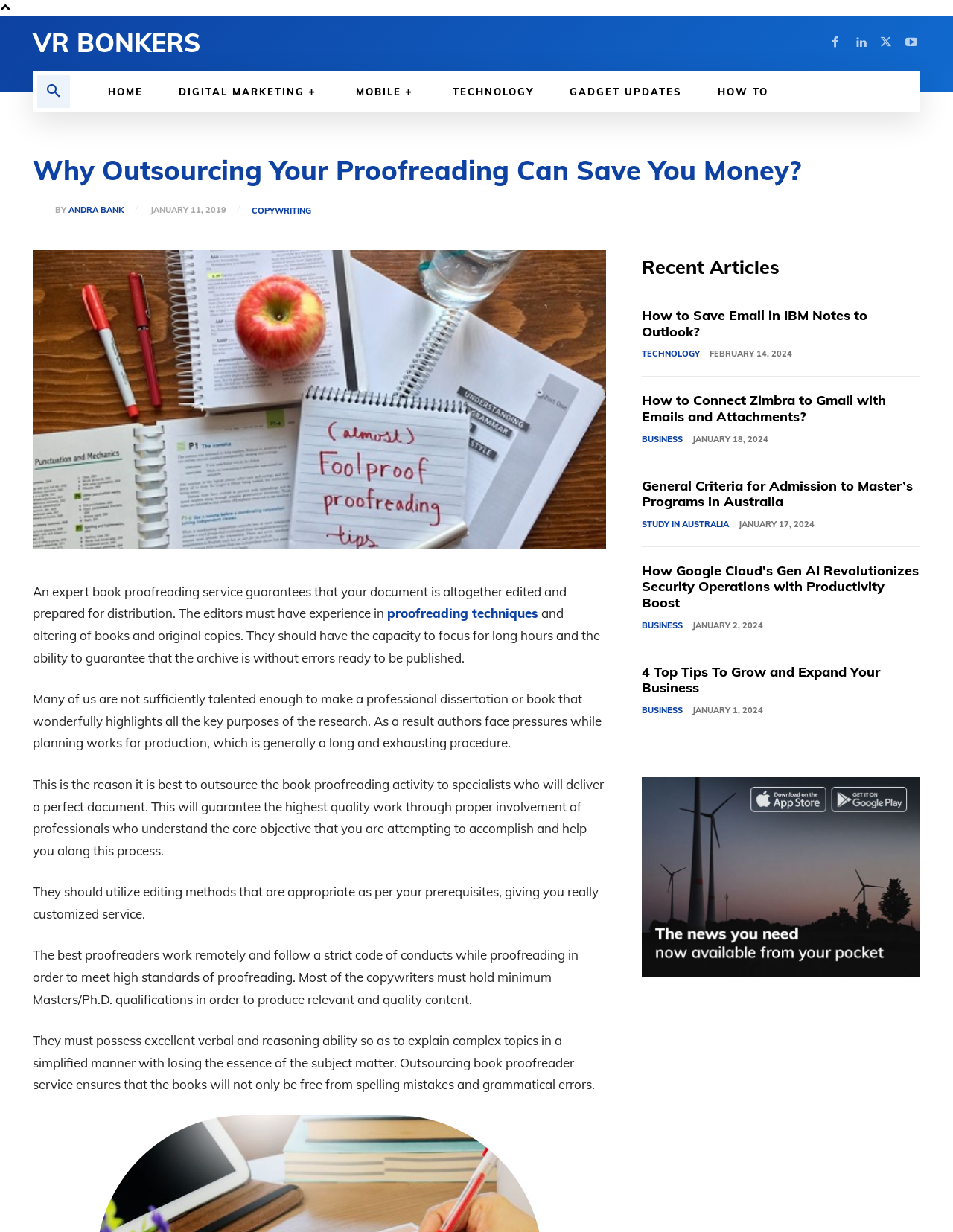Please identify the bounding box coordinates of the element I need to click to follow this instruction: "Click on the 'HOME' link".

[0.095, 0.057, 0.169, 0.091]